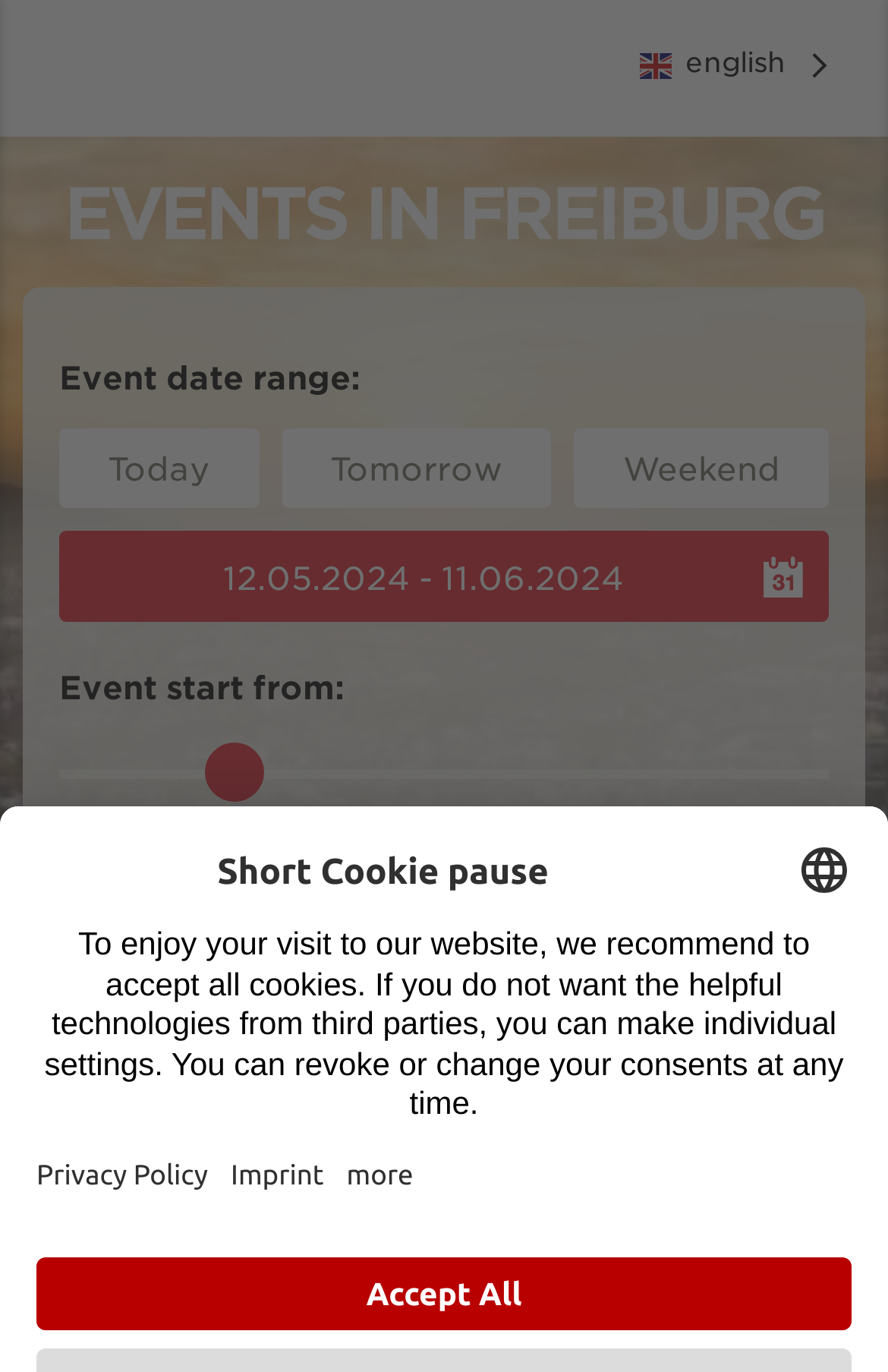Identify the bounding box coordinates for the element you need to click to achieve the following task: "Click on Today button". The coordinates must be four float values ranging from 0 to 1, formatted as [left, top, right, bottom].

[0.067, 0.312, 0.291, 0.37]